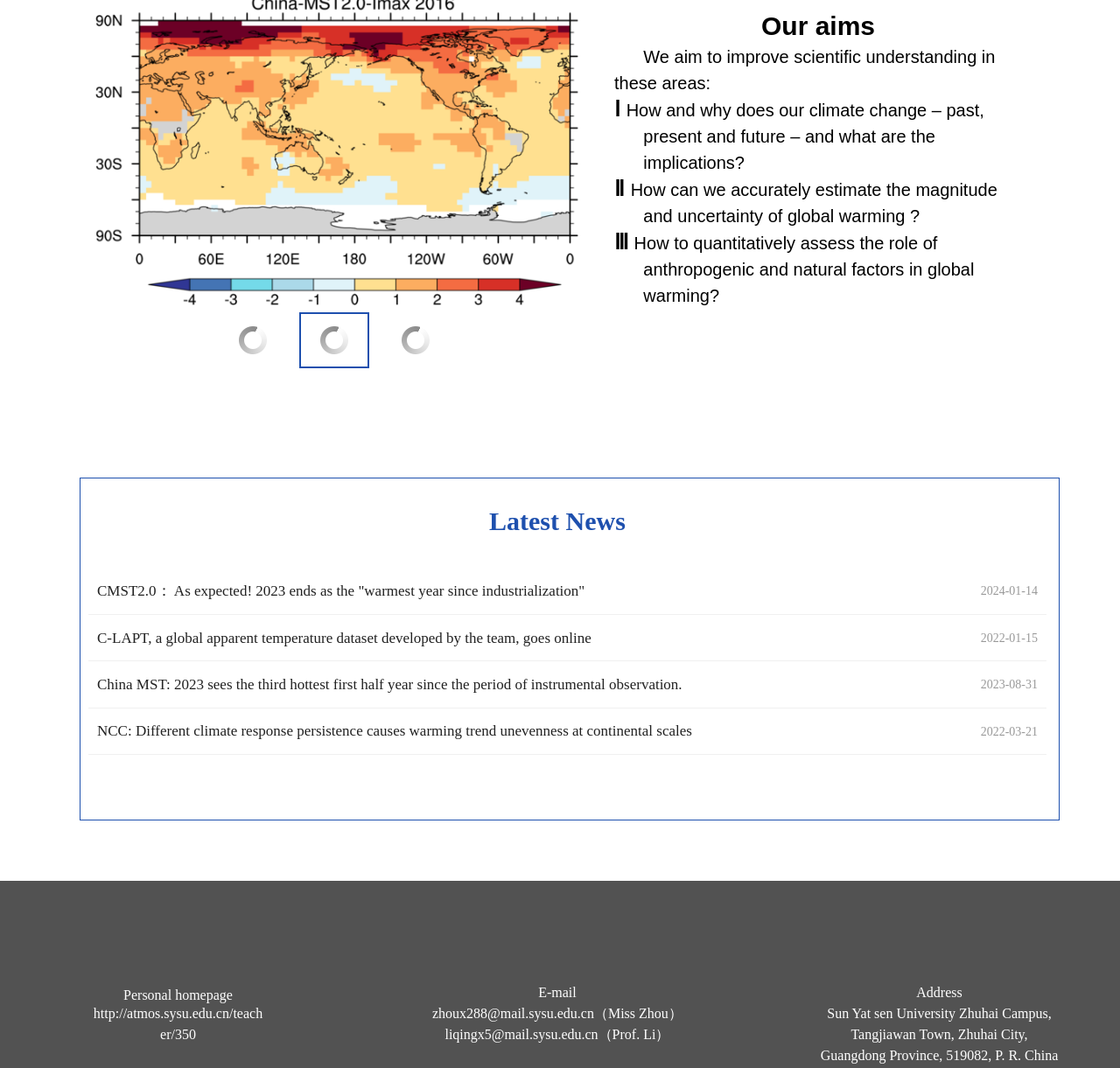Determine the bounding box coordinates for the area you should click to complete the following instruction: "visit the address of Sun Yat sen University Zhuhai Campus".

[0.733, 0.942, 0.939, 0.995]